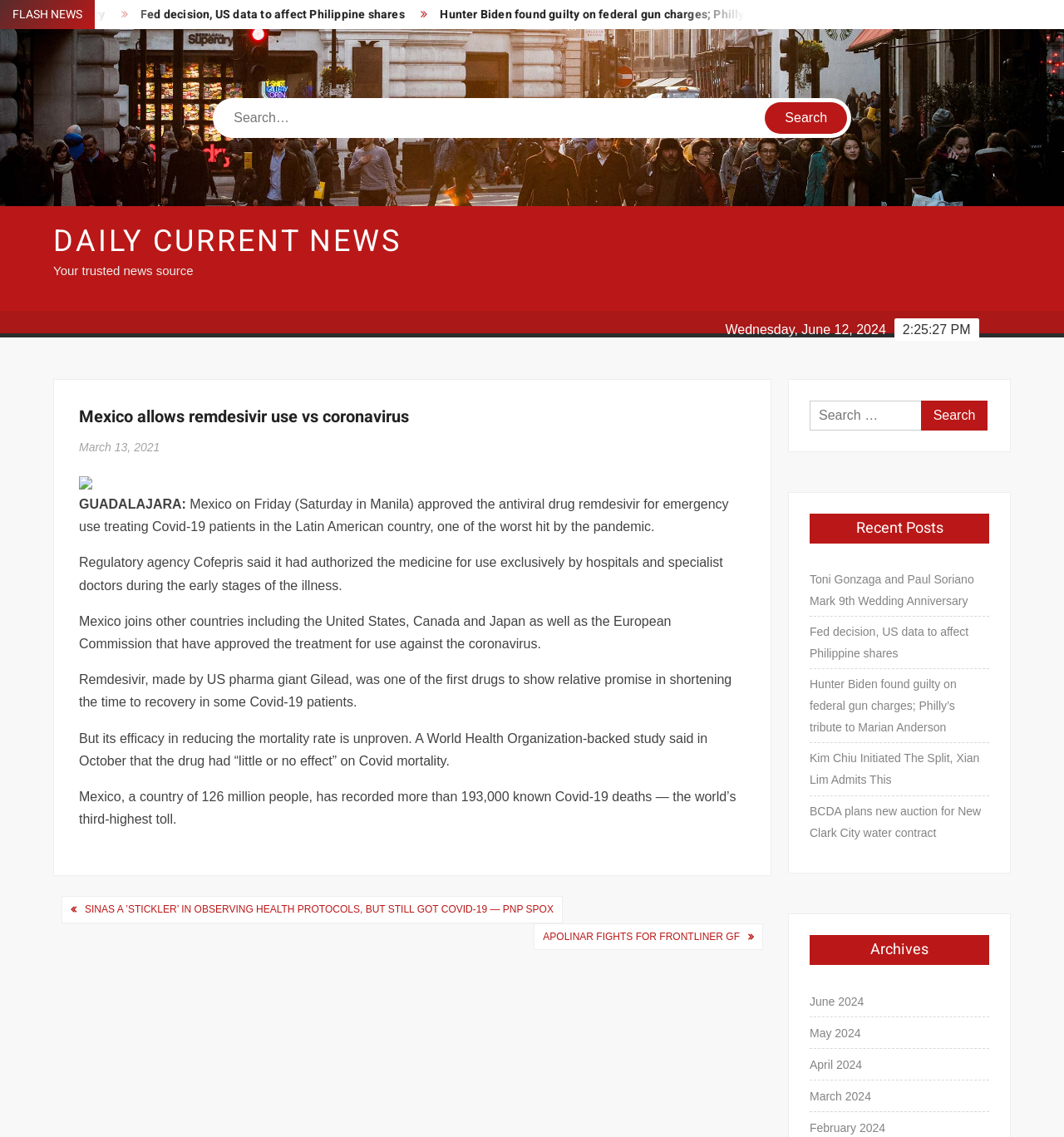Determine the bounding box for the UI element described here: "June 2024".

[0.761, 0.871, 0.812, 0.89]